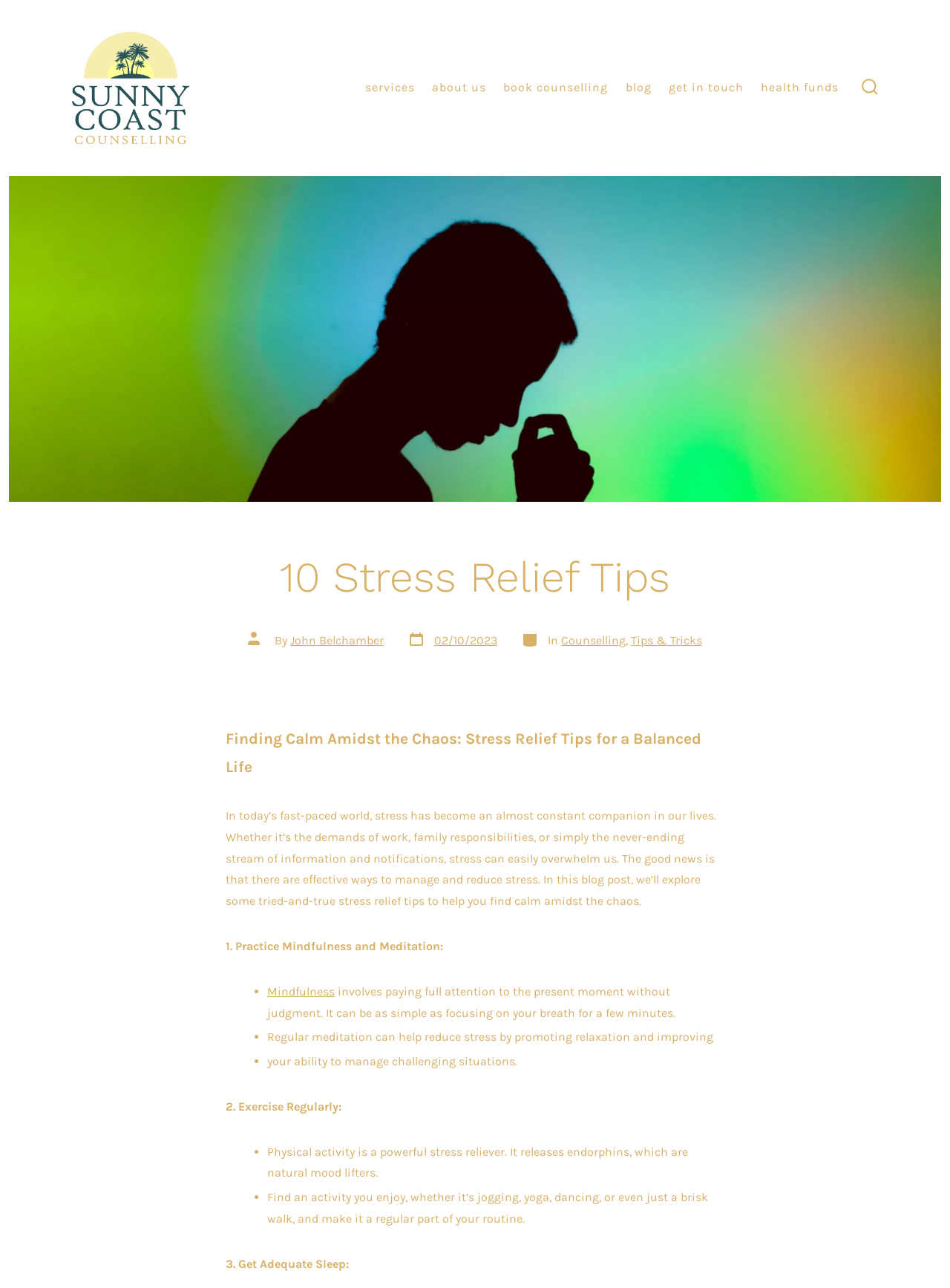What is the third stress relief tip mentioned in the blog post?
Please respond to the question with a detailed and informative answer.

I scrolled down the page and found the section that says '3. Get Adequate Sleep:' which is the third stress relief tip mentioned in the blog post.